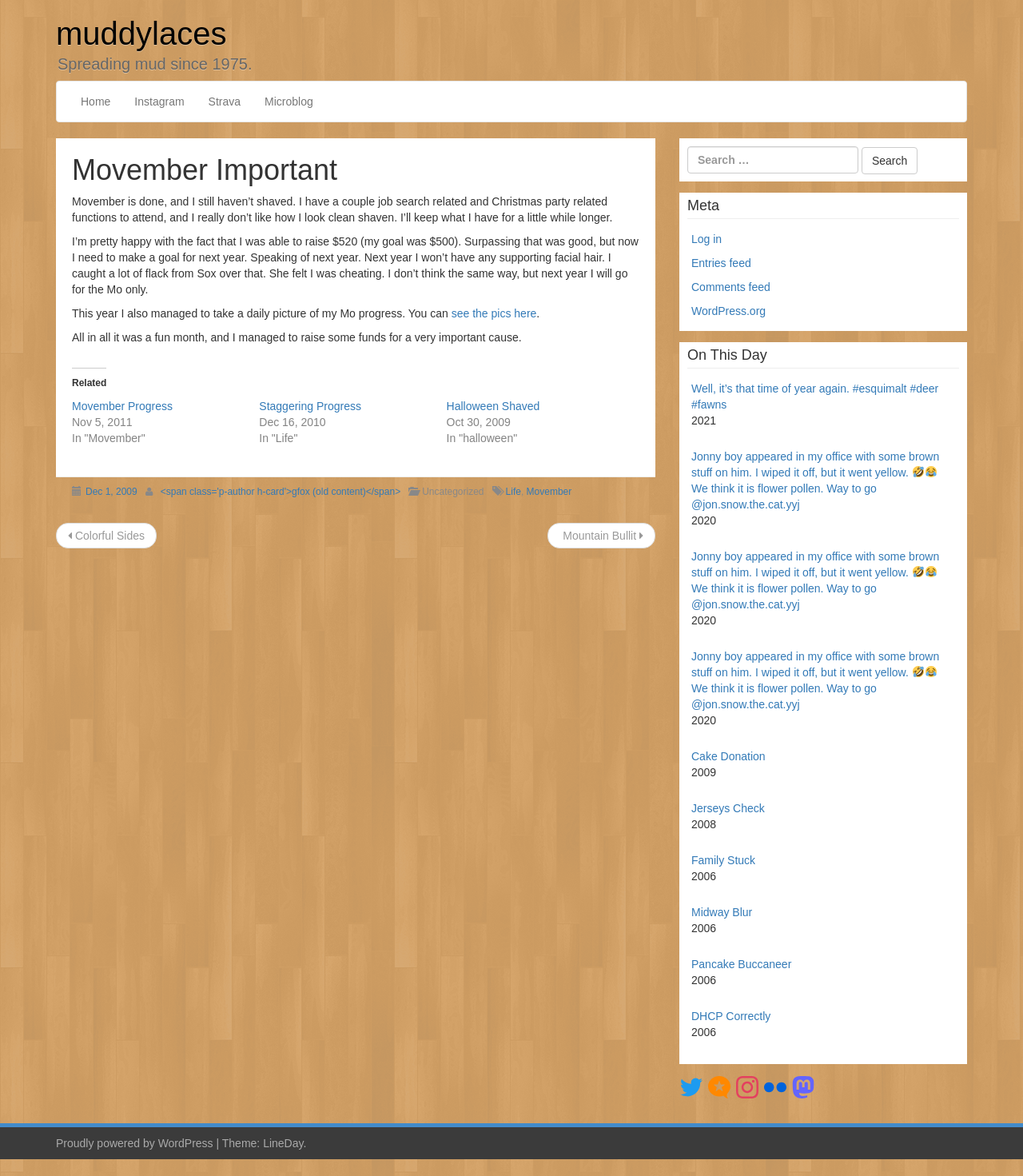Given the following UI element description: "No", find the bounding box coordinates in the webpage screenshot.

None